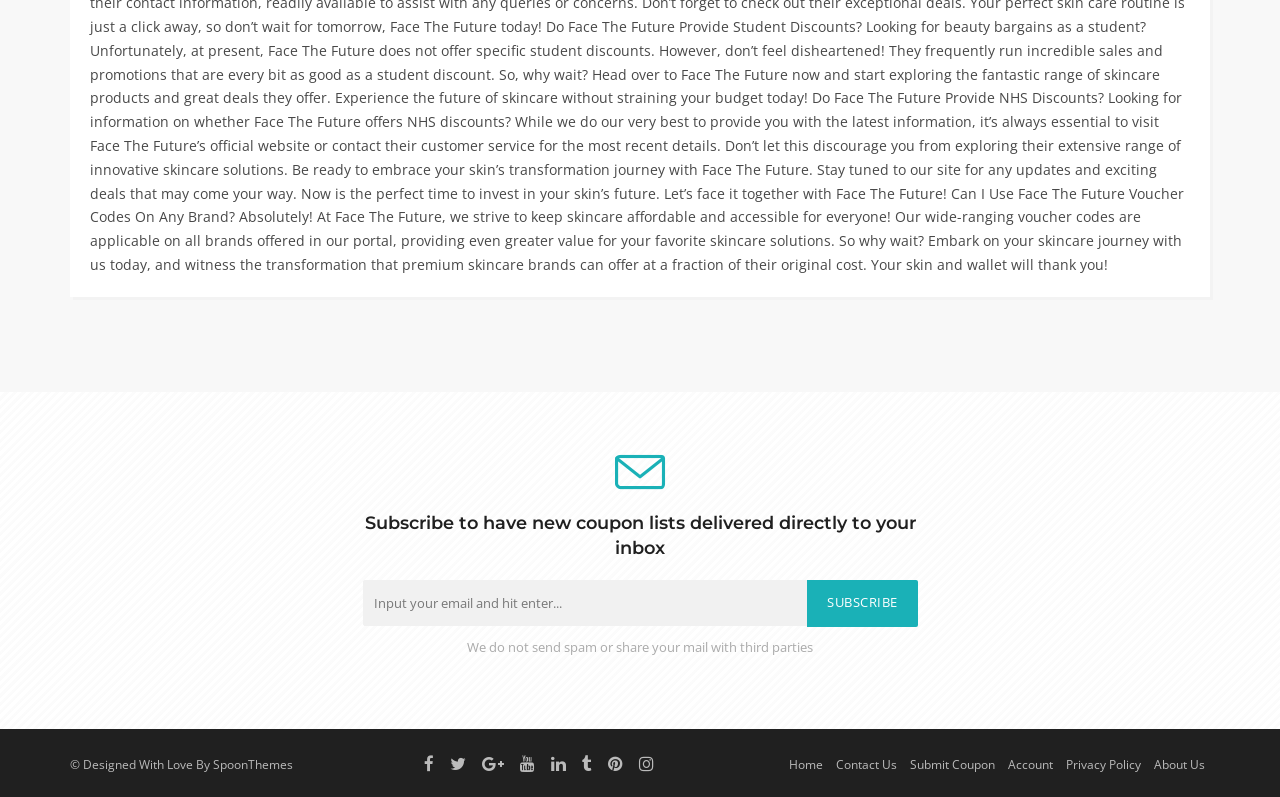What is the purpose of the textbox?
Using the image, elaborate on the answer with as much detail as possible.

The textbox is located below the heading 'Subscribe to have new coupon lists delivered directly to your inbox', and it has a description 'Input your email and hit enter...'. This suggests that the purpose of the textbox is to input an email address to subscribe to the coupon list.